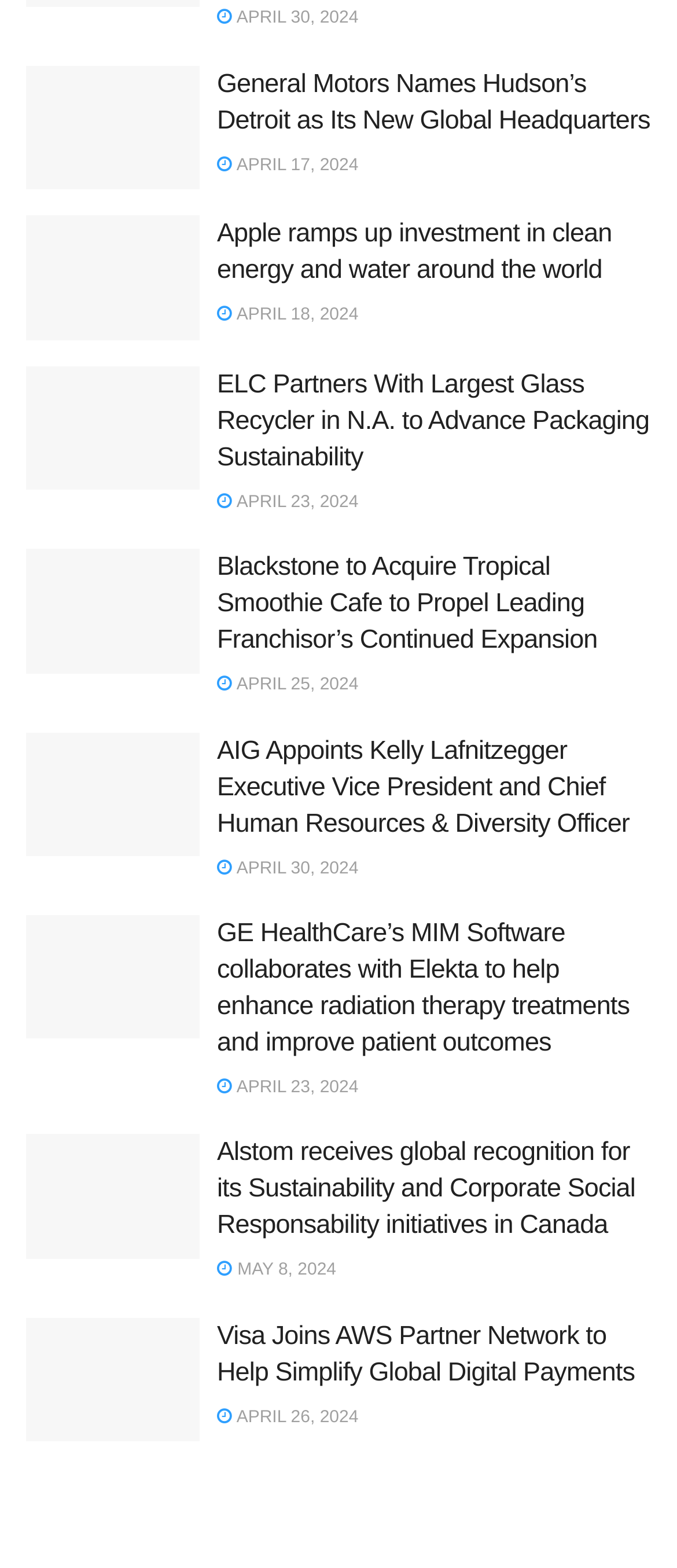What is the company mentioned in the third article?
Using the visual information, reply with a single word or short phrase.

ELC